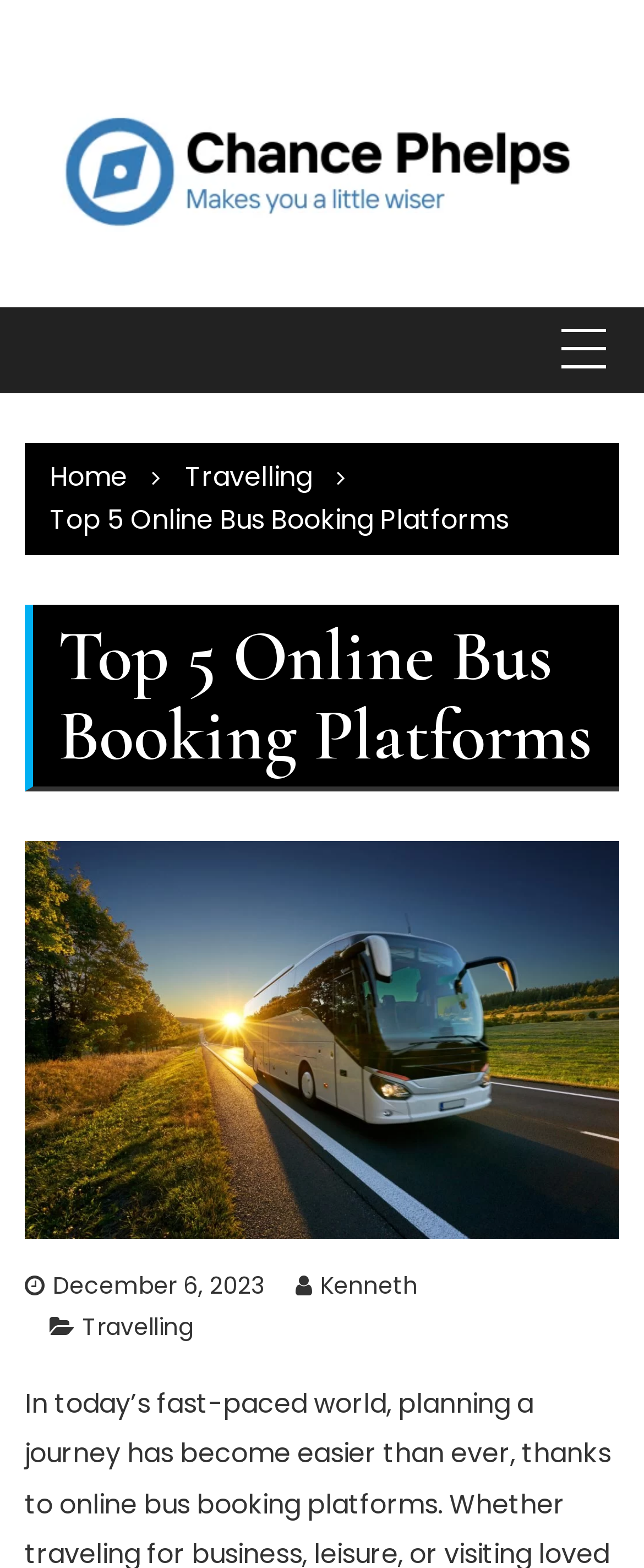Using the information in the image, give a comprehensive answer to the question: 
What is the author's name?

I found the author's name by looking at the link element with the text 'Kenneth' which is located at the bottom of the webpage, indicating that Kenneth is the author of the article.